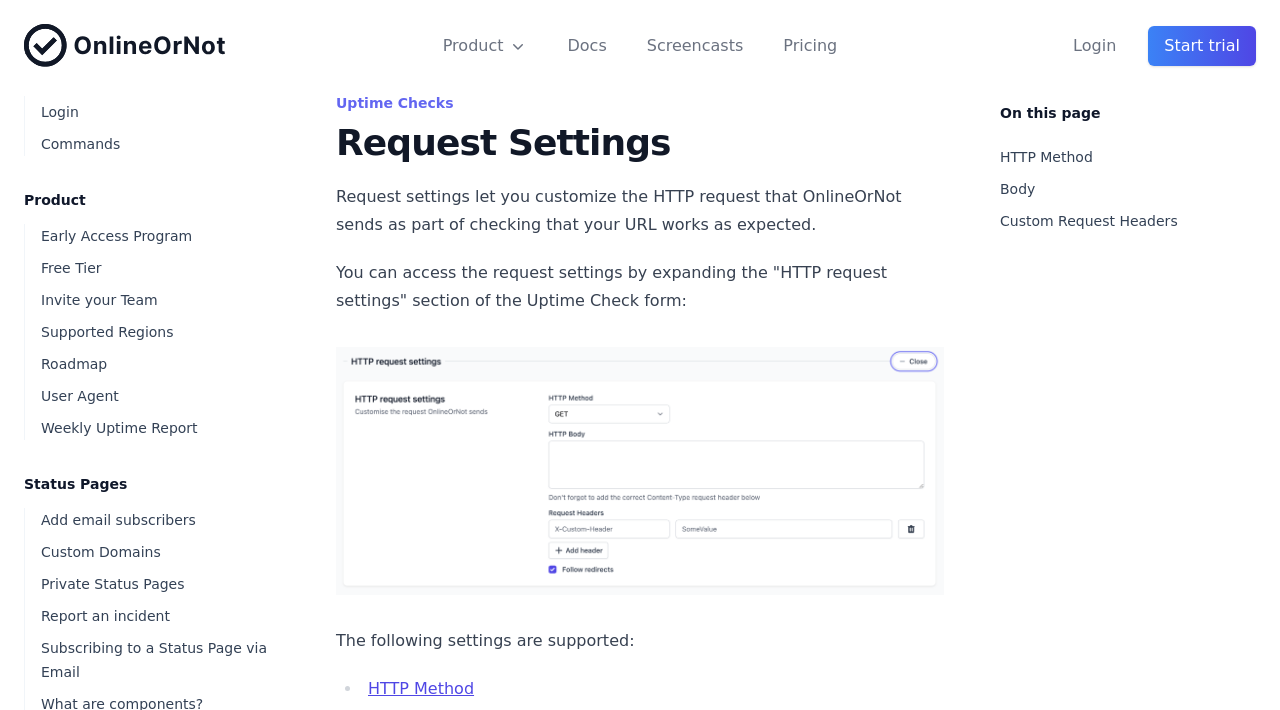Locate the bounding box coordinates of the area where you should click to accomplish the instruction: "Learn about the 'Early Access Program'".

[0.019, 0.315, 0.225, 0.349]